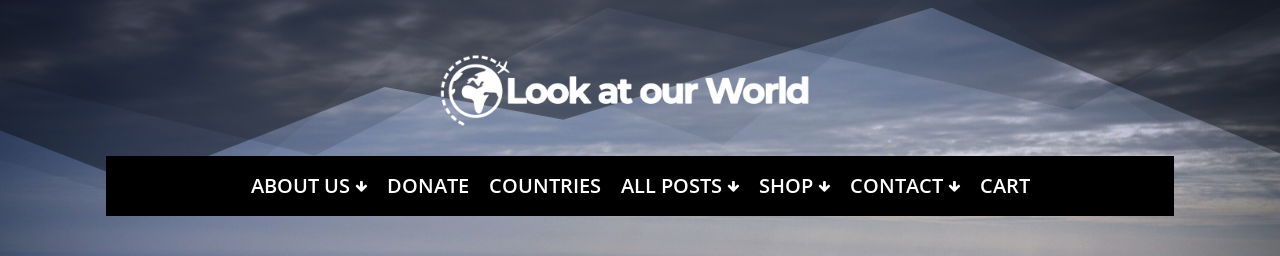Respond to the question below with a single word or phrase:
How many links are listed in the navigation bar?

8